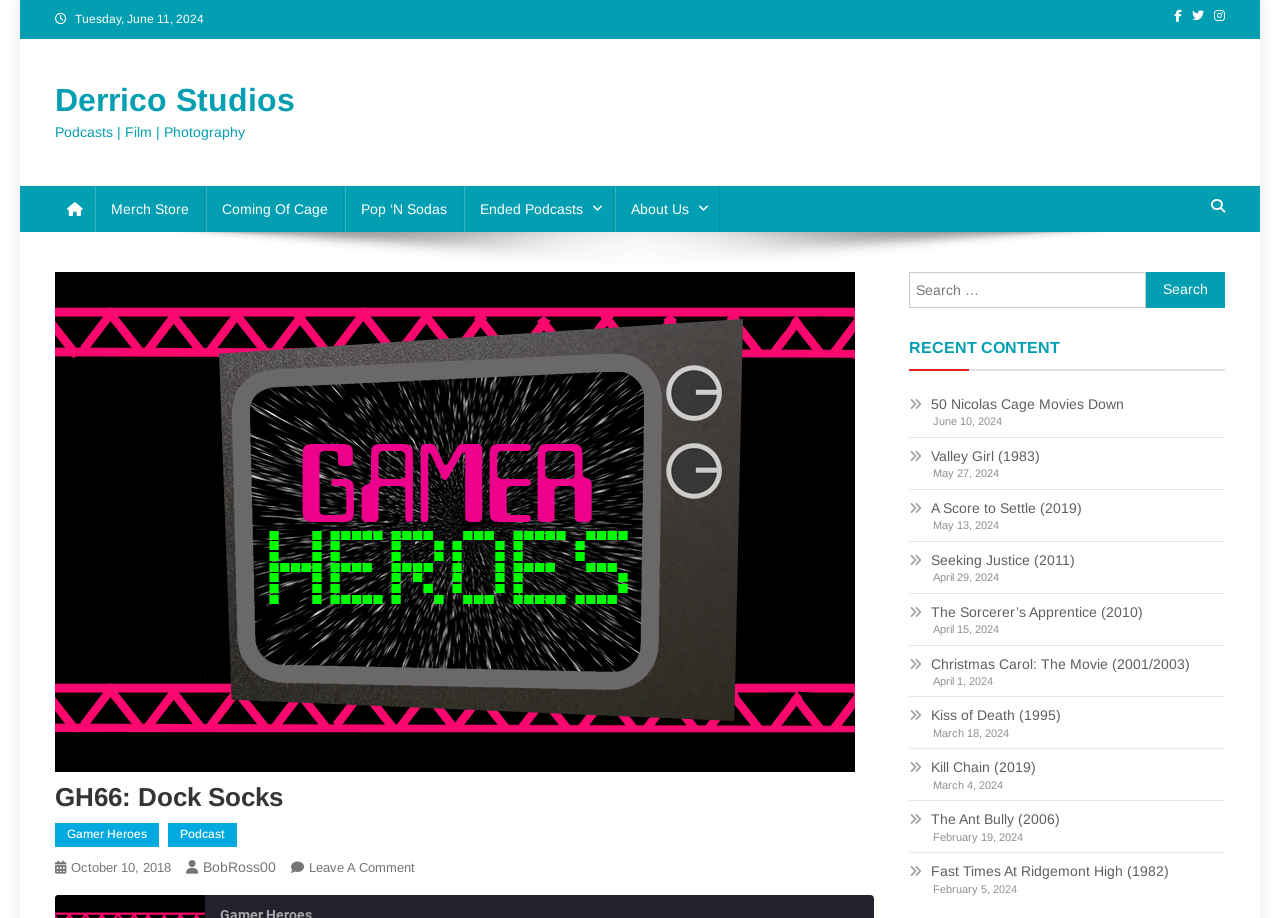Answer the question using only a single word or phrase: 
What is the date of the current page?

Tuesday, June 11, 2024